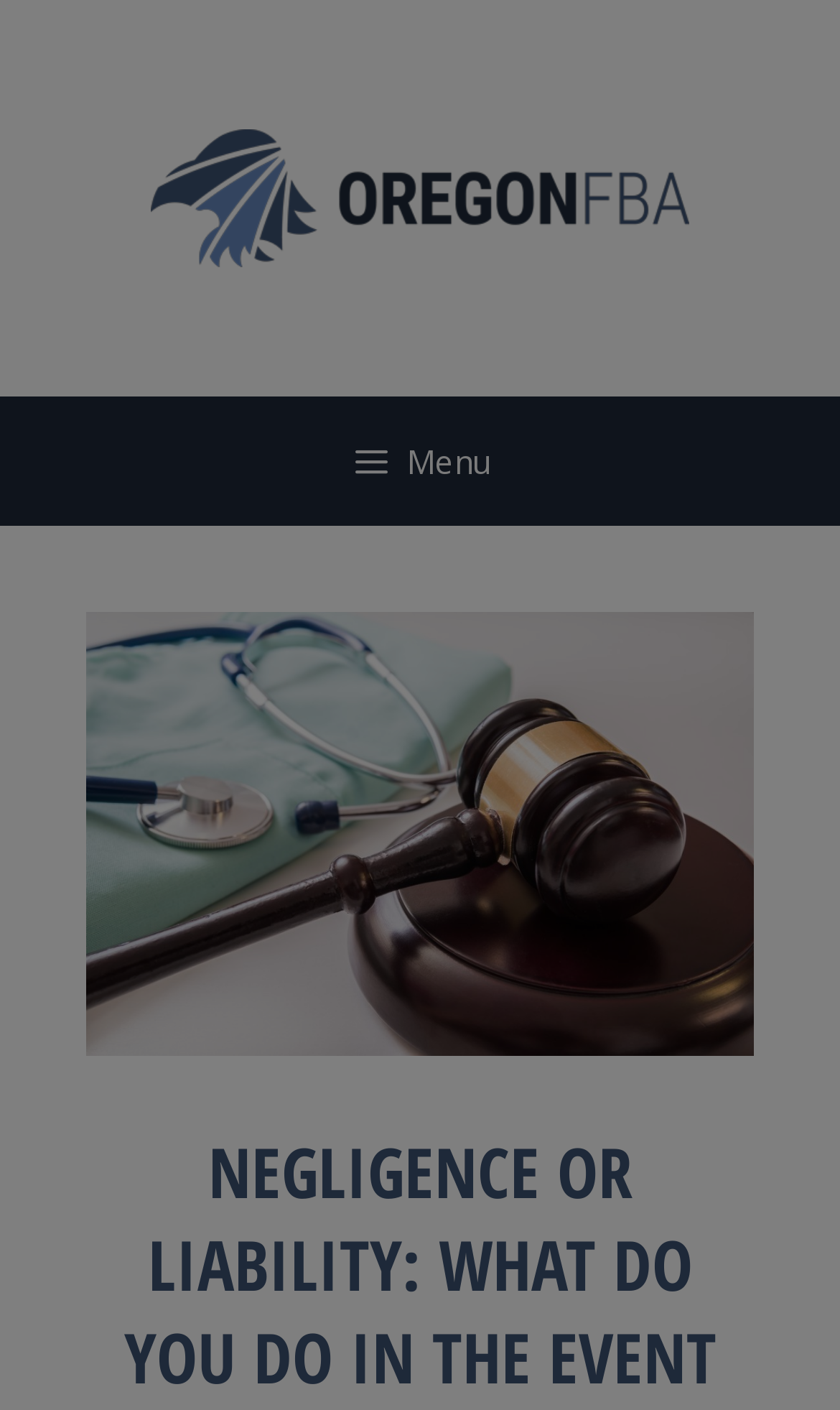Identify and provide the main heading of the webpage.

NEGLIGENCE OR LIABILITY: WHAT DO YOU DO IN THE EVENT OF MEDICAL MALPRACTICE?